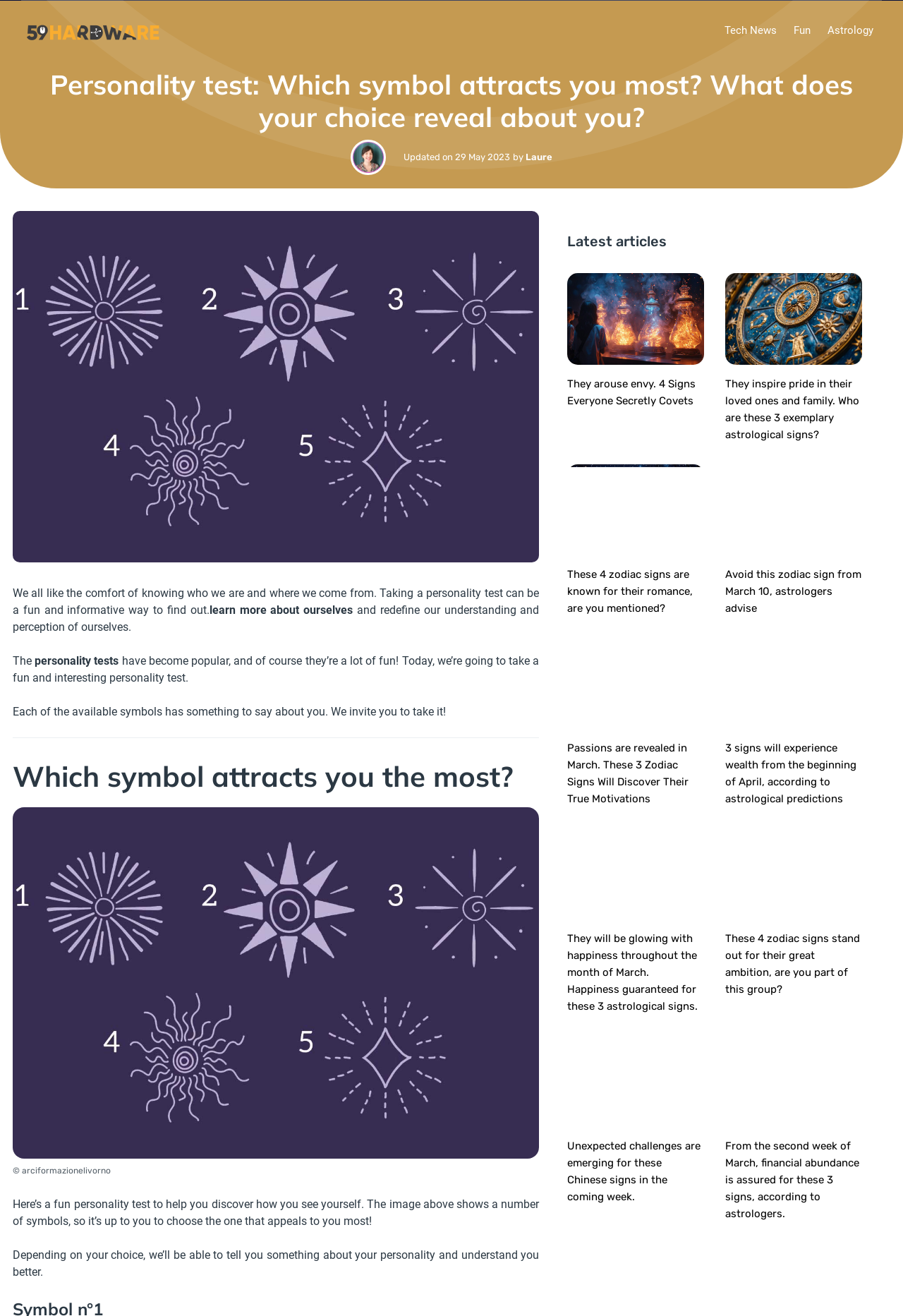Please identify the coordinates of the bounding box for the clickable region that will accomplish this instruction: "Click on the 'Tech News' link".

[0.793, 0.007, 0.87, 0.039]